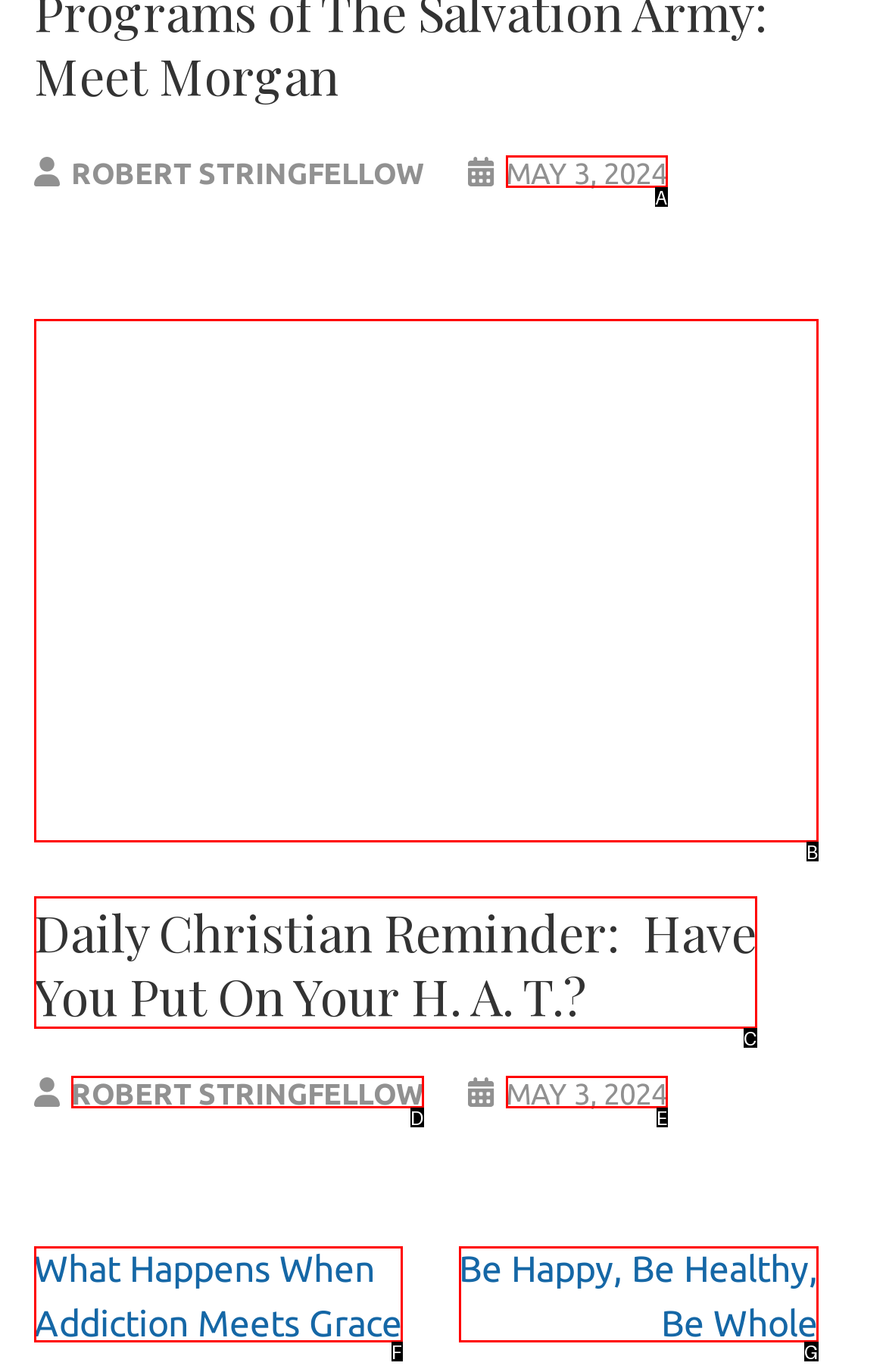Pinpoint the HTML element that fits the description: May 3, 2024May 3, 2024
Answer by providing the letter of the correct option.

A